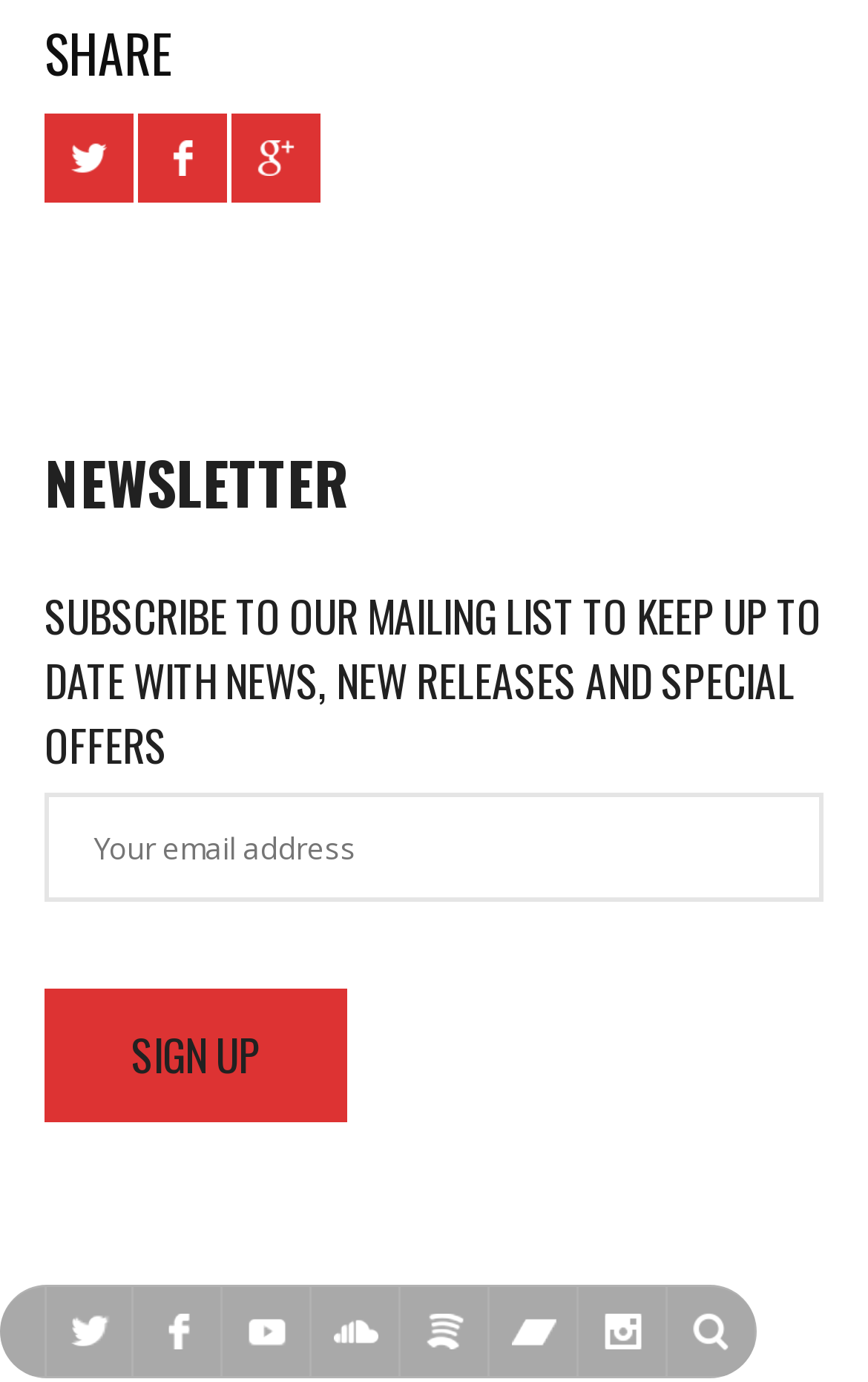Locate the bounding box coordinates for the element described below: "Facebook". The coordinates must be four float values between 0 and 1, formatted as [left, top, right, bottom].

[0.154, 0.931, 0.256, 0.995]